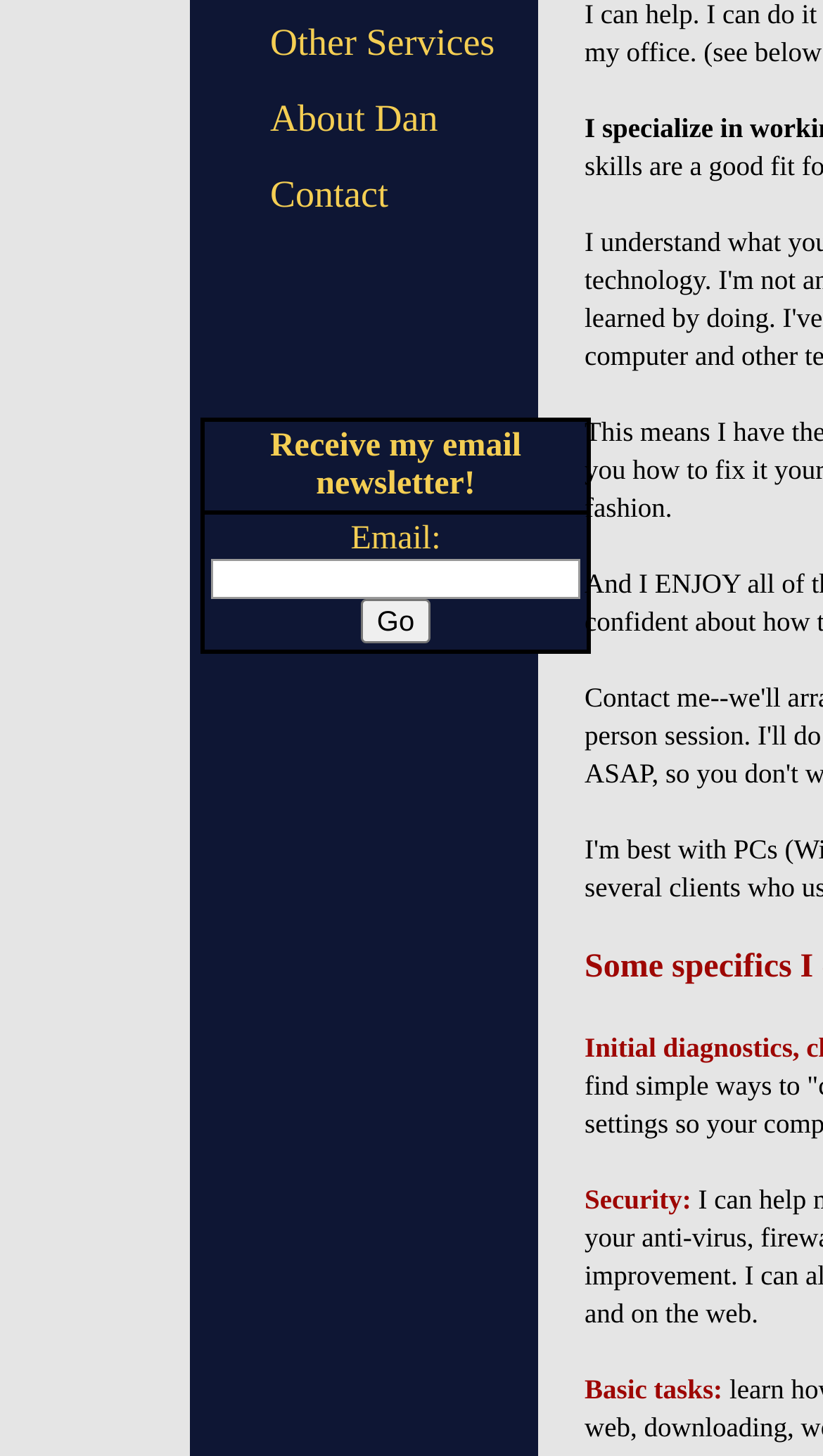Identify the bounding box coordinates for the UI element mentioned here: "Other Services". Provide the coordinates as four float values between 0 and 1, i.e., [left, top, right, bottom].

[0.328, 0.003, 0.601, 0.055]